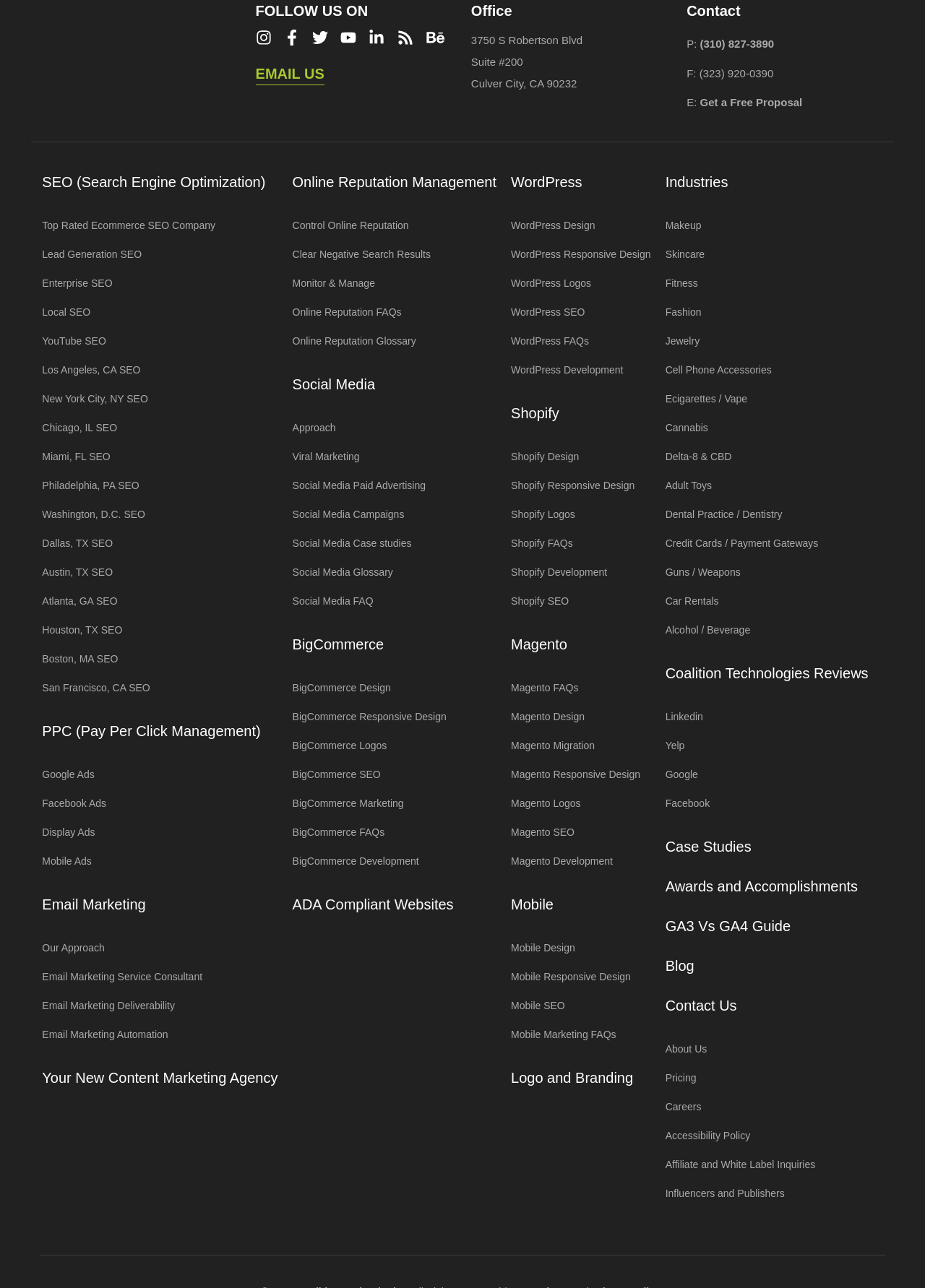Find the bounding box coordinates of the element you need to click on to perform this action: 'Learn about SEO'. The coordinates should be represented by four float values between 0 and 1, in the format [left, top, right, bottom].

[0.046, 0.133, 0.287, 0.15]